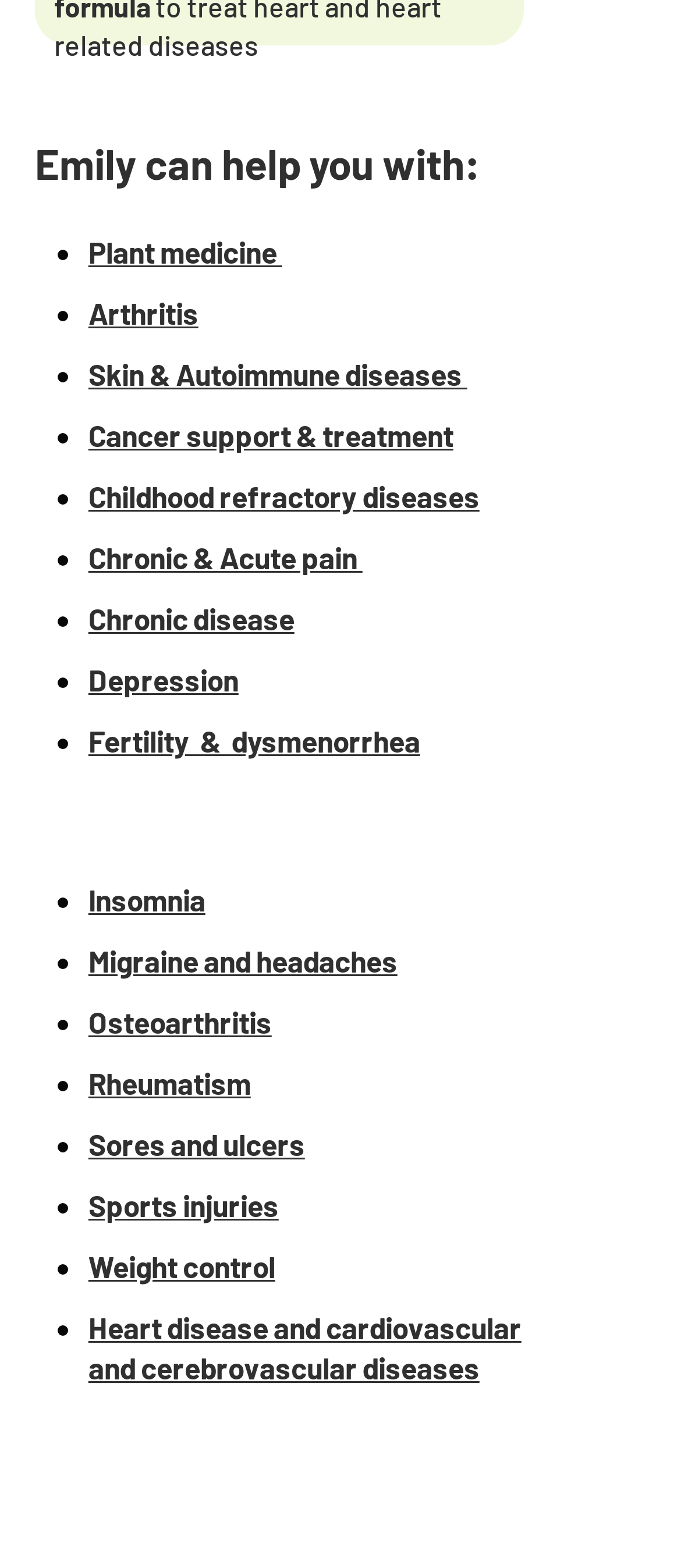Respond to the question with just a single word or phrase: 
What comes before 'Chronic disease' in the list?

Chronic & Acute pain